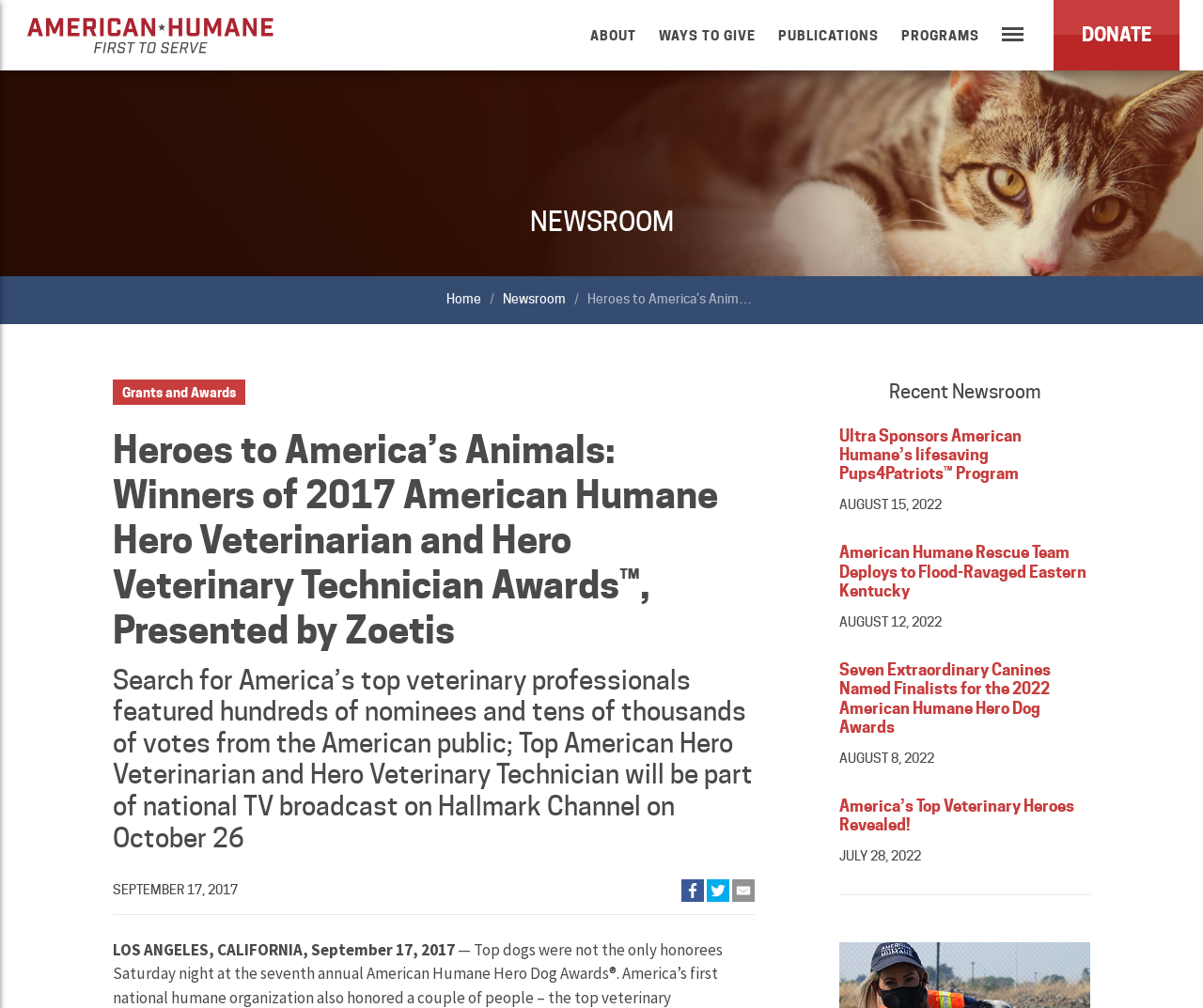Please specify the bounding box coordinates of the element that should be clicked to execute the given instruction: 'Click the ABOUT link'. Ensure the coordinates are four float numbers between 0 and 1, expressed as [left, top, right, bottom].

[0.481, 0.0, 0.538, 0.07]